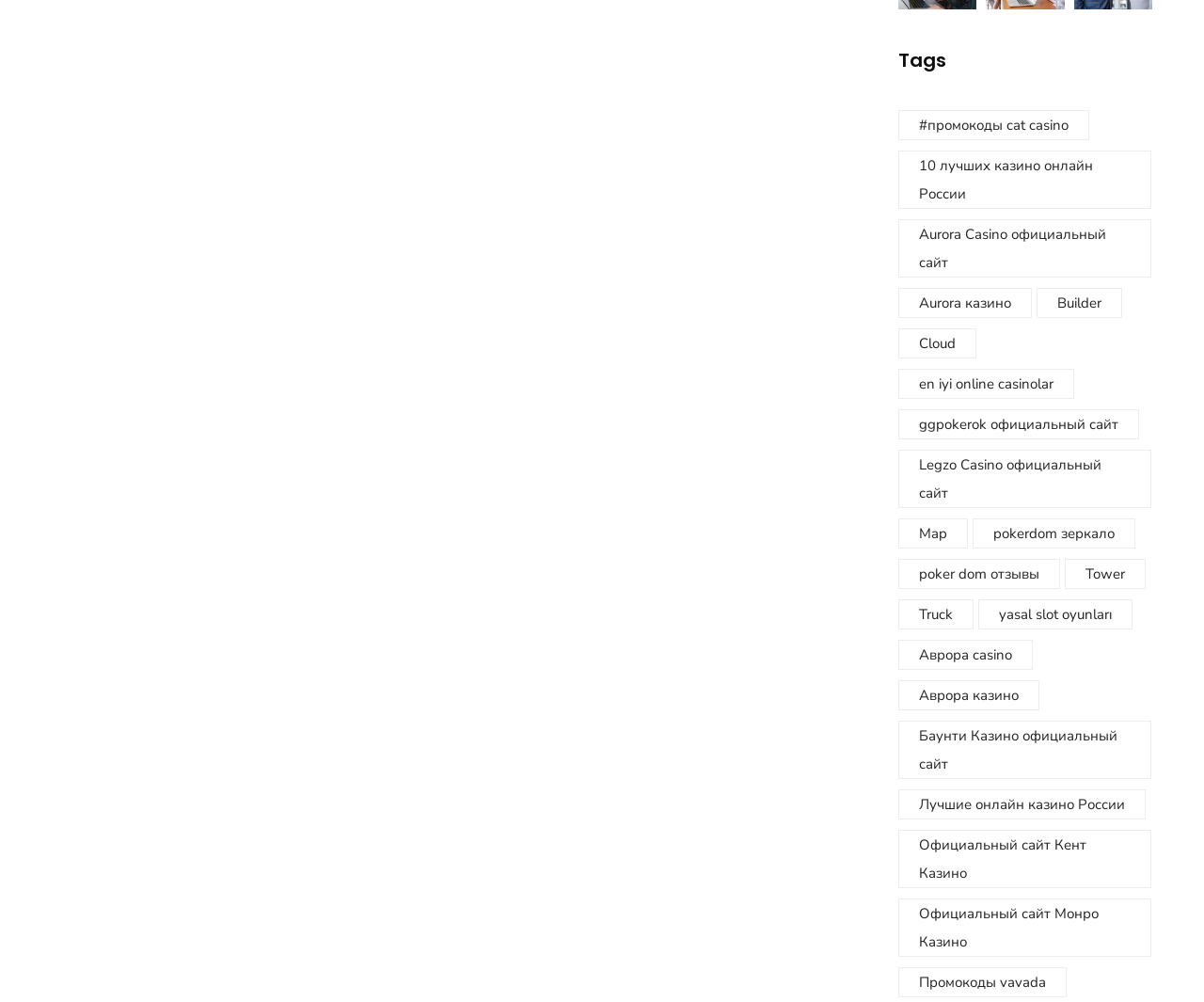Locate the bounding box coordinates of the area that needs to be clicked to fulfill the following instruction: "Click on 'промокоды cat casino'". The coordinates should be in the format of four float numbers between 0 and 1, namely [left, top, right, bottom].

[0.746, 0.11, 0.905, 0.14]